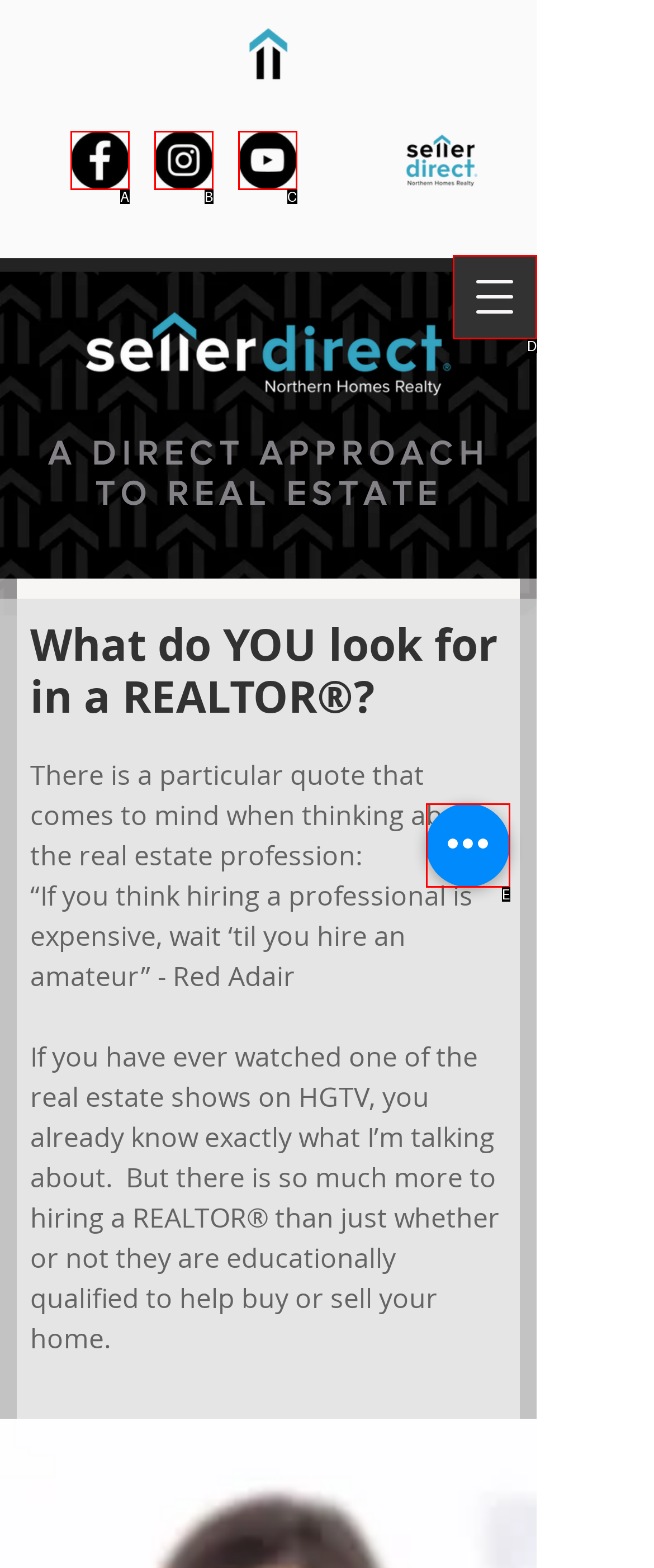From the given options, find the HTML element that fits the description: aria-label="Quick actions". Reply with the letter of the chosen element.

E